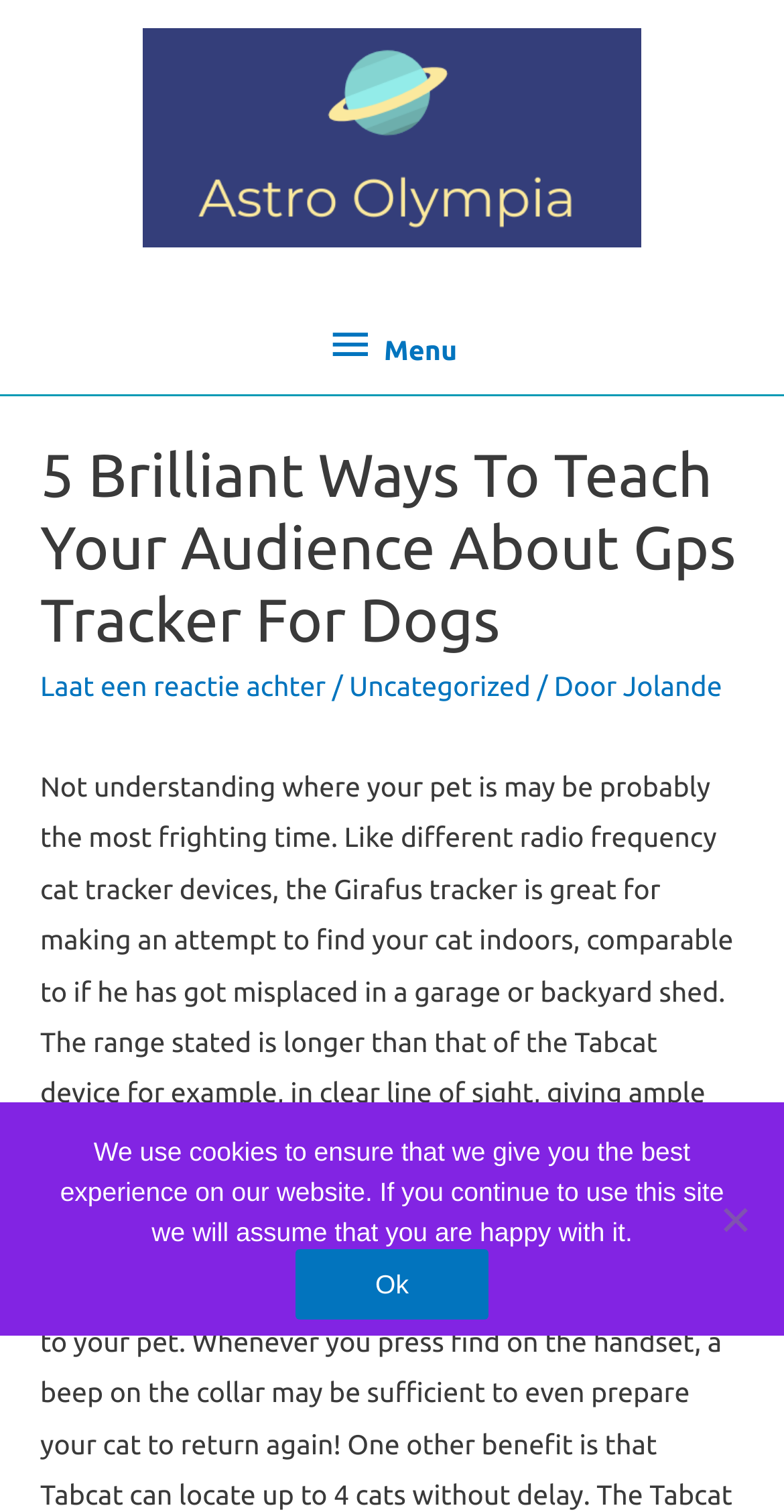Answer briefly with one word or phrase:
What is the range of the Girafus tracker?

Longer than Tabcat device